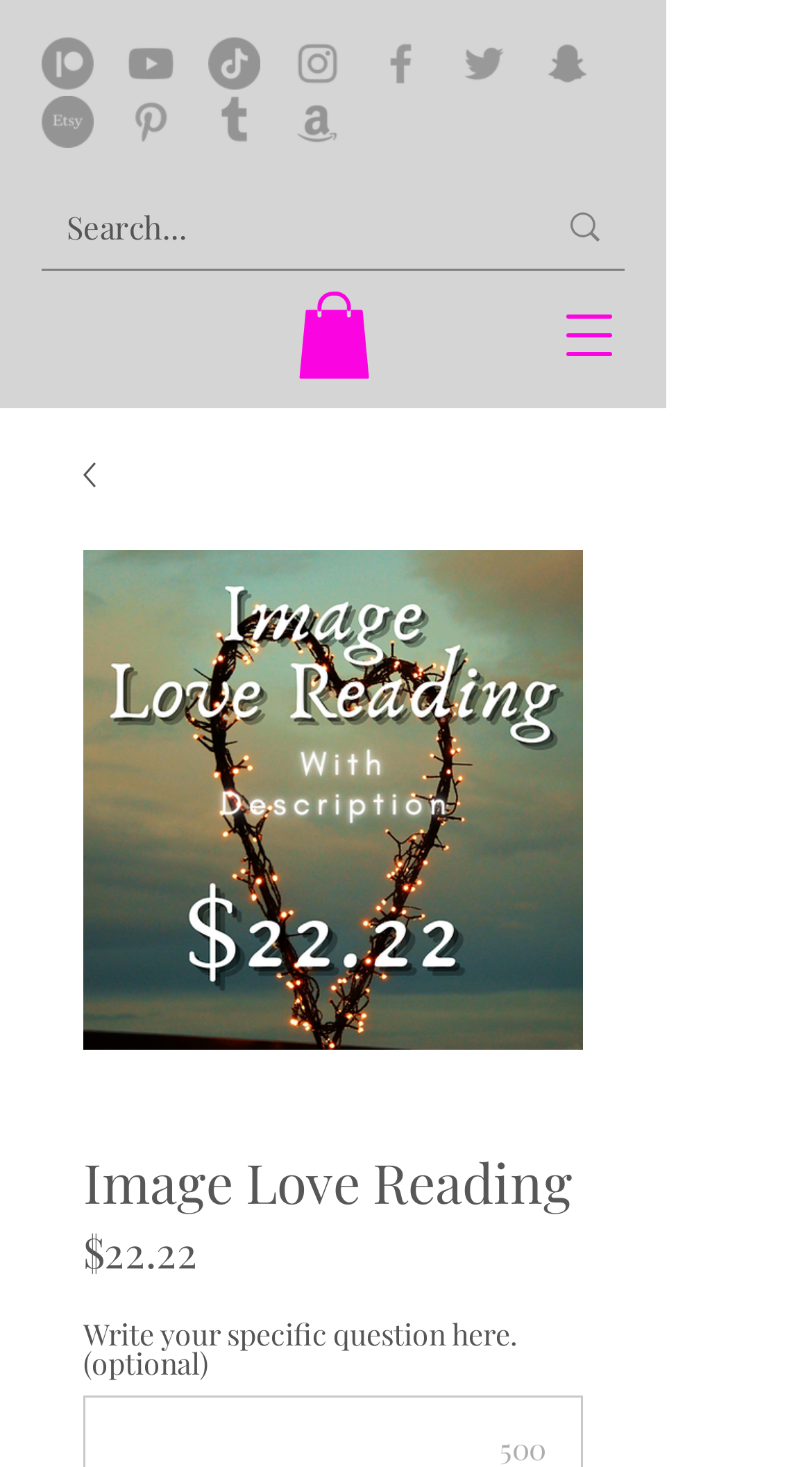Find the bounding box coordinates of the clickable region needed to perform the following instruction: "Go to Patreon". The coordinates should be provided as four float numbers between 0 and 1, i.e., [left, top, right, bottom].

[0.051, 0.026, 0.115, 0.061]